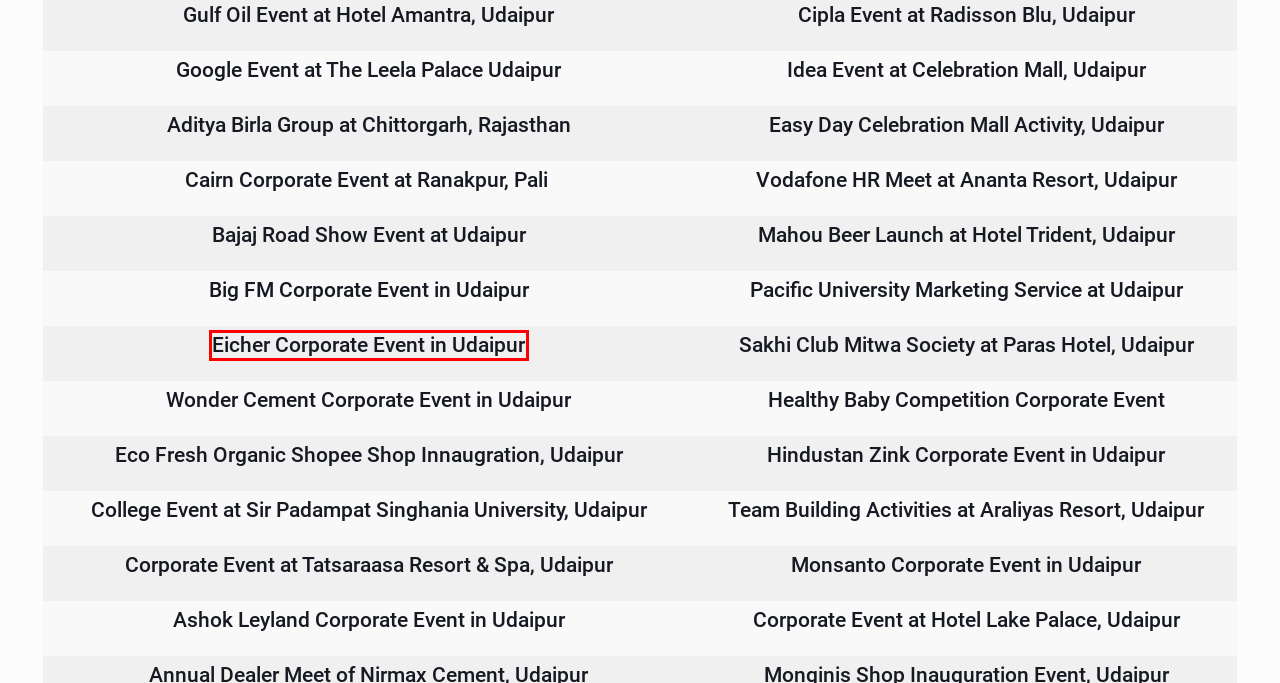You are presented with a screenshot of a webpage containing a red bounding box around an element. Determine which webpage description best describes the new webpage after clicking on the highlighted element. Here are the candidates:
A. Team Building Activities Udaipur | Fun Outbound Training | Corporate Sports Event
B. Rajasthani Folk Dancer Udaipur | Marwari Langa Singer Booking | Corporate Entertainment Service
C. Corporate Team Outing Udaipur | Team Building Event Organizers | Fun Games Activity
D. Mall Activation Events Udaipur | Brand Promotion Activity | Game Anchor Booking
E. Product Youtube Promotion Udaipur | Website SEO Service | Brand Marketing Company
F. Ashok Leyland Corporate Event in Udaipur | Udaipur Event Management
G. Rajasthani Welcome Group Udaipur | Kachi Ghodi Dancer Booking | Ghoomar Dancer for Corporate Event
H. Product Launch Event Organizers Udaipur | Brand Promotion | Dealer Meets Planner

H